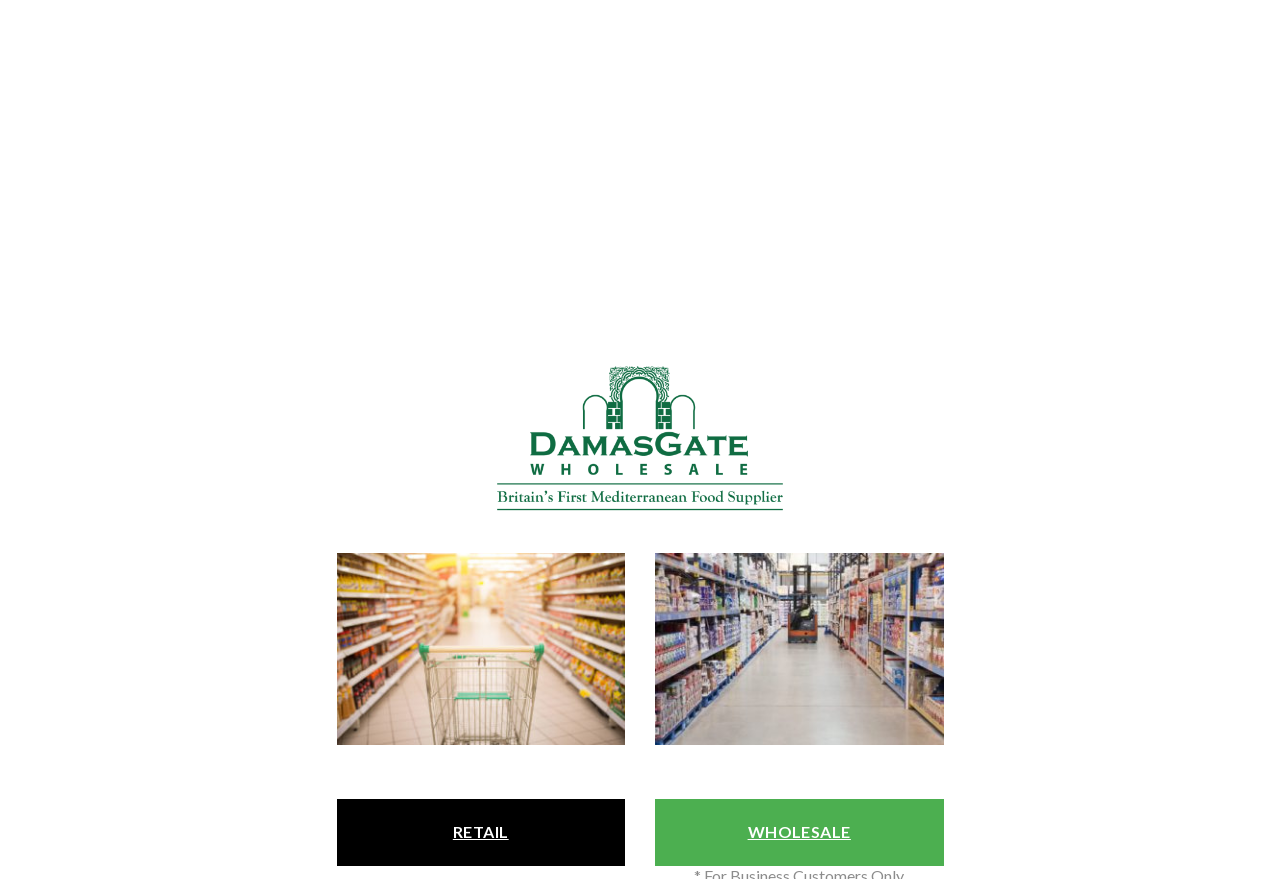Articulate a detailed summary of the webpage's content and design.

The webpage is for Damasgate Wholesale, an online store that sells various products. At the top left corner, there is a link to skip to the content. On the top right corner, there are links to login or register, as well as a search bar. Below the search bar, there is a navigation menu with links to different categories, including Halal Meat, Products, Brands, About, Contact, and Cart.

Below the navigation menu, there is a large banner with the title "WELCOME" and an image. Underneath the banner, there are three product listings, each with a link to the product, a button to add to wishlist, and a static text indicating the product category as "CHILLED". Each product listing also has a SKU number and a link to add to wishlist.

On the left side of the product listings, there is a sidebar with links to different product categories, including Arabic Sweets, Bags, Baklawa, and more. Each category has a toggle button to expand or collapse the list.

At the bottom of the page, there are links to different sections, including Retail and Wholesale. The Retail section has a button to toggle between Retail and Wholesale.